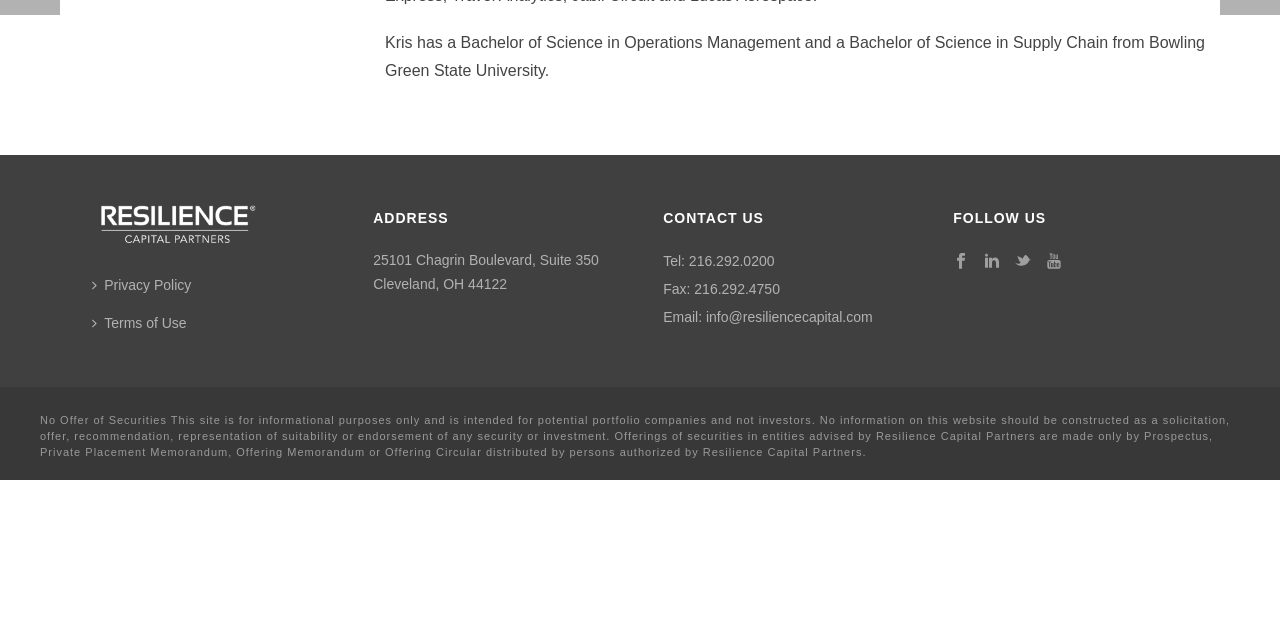From the webpage screenshot, predict the bounding box of the UI element that matches this description: "Privacy Policy".

[0.068, 0.417, 0.161, 0.476]